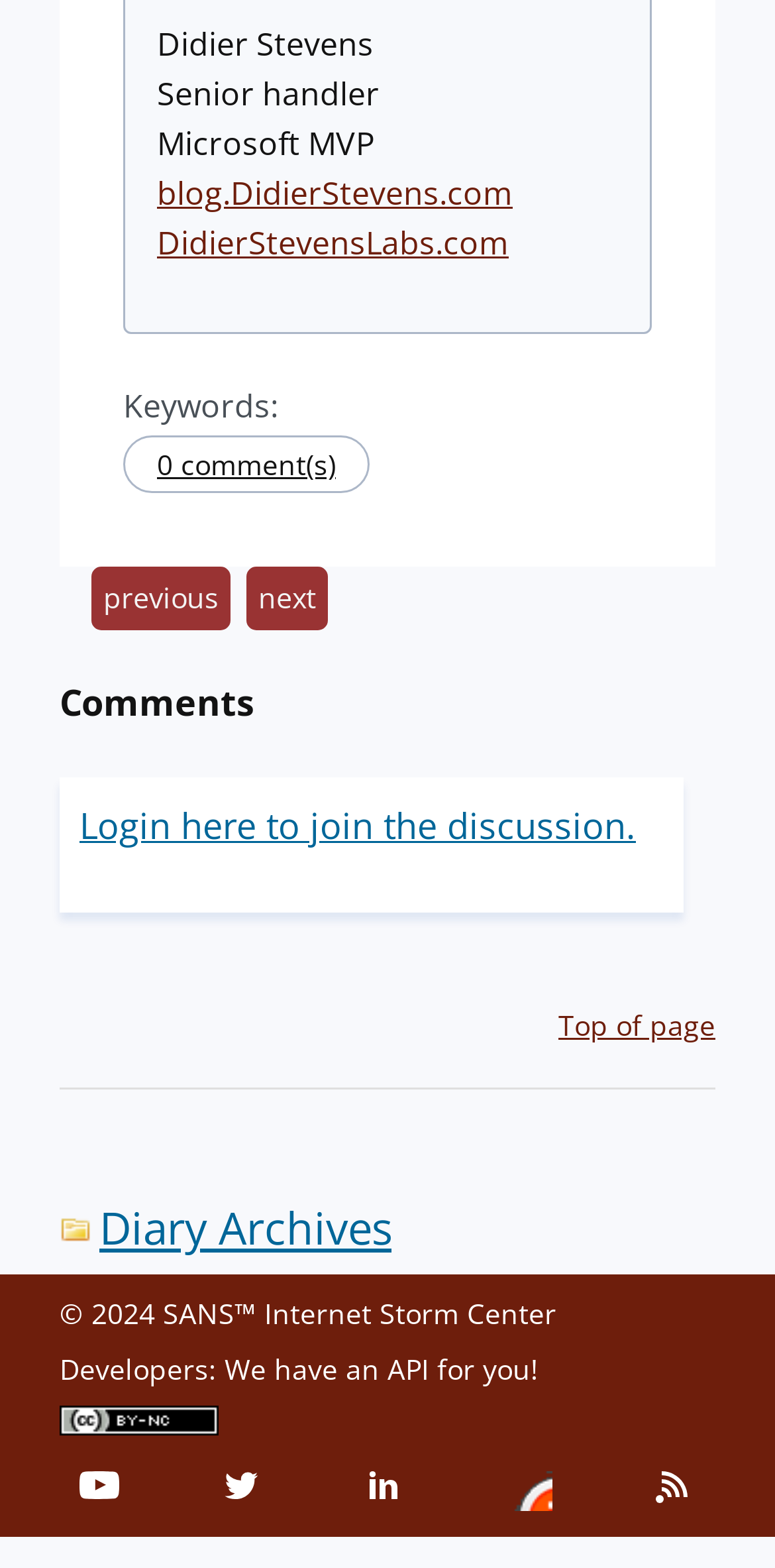Use a single word or phrase to answer the question:
What is the name of the website's diary archives?

Diary Archives